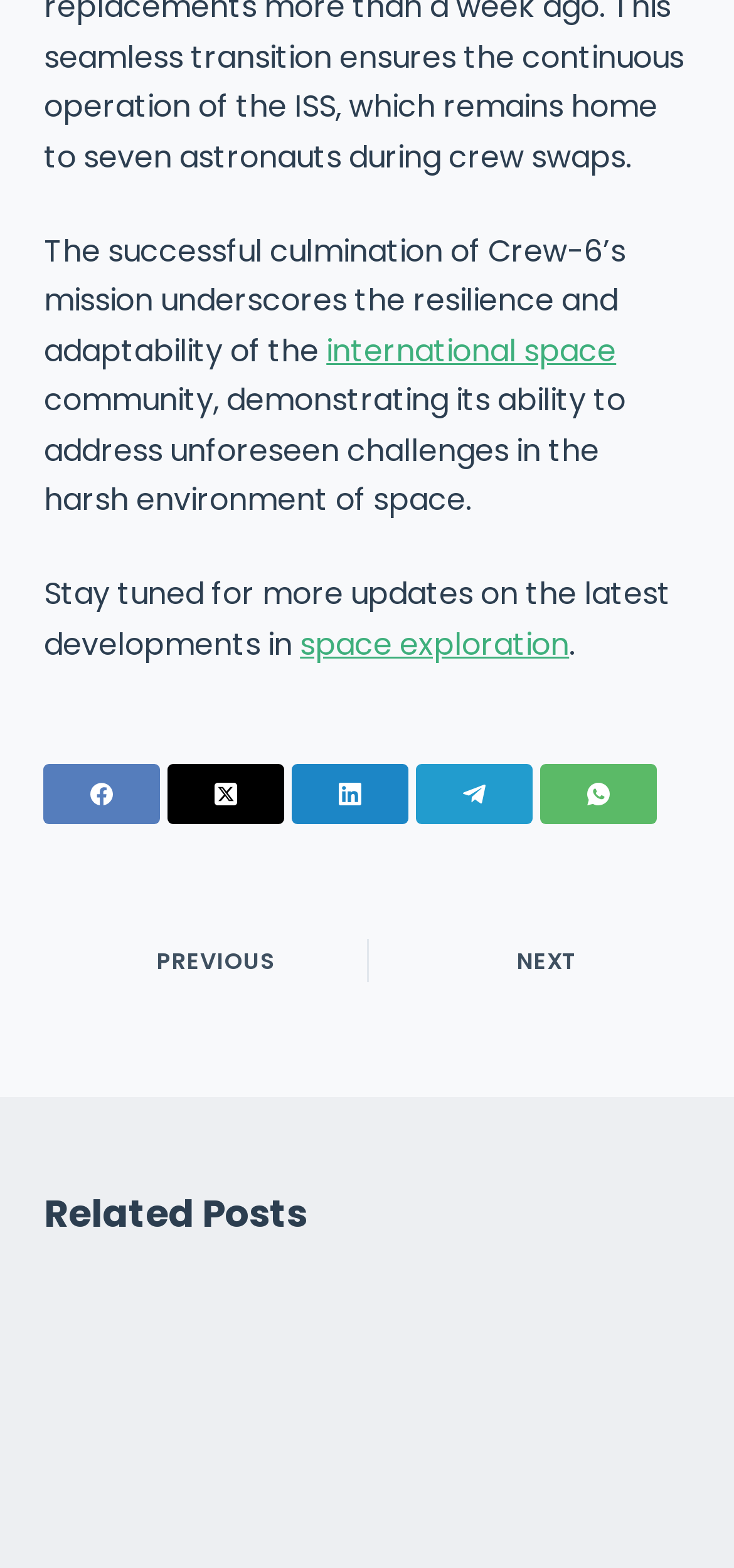What is the topic of the next article?
Could you answer the question with a detailed and thorough explanation?

I looked at the 'NEXT' link and found an image with a caption 'Google's 25-Year Journey: 15 Fascinating Facts', which suggests that the next article is about Google's 25-year journey.